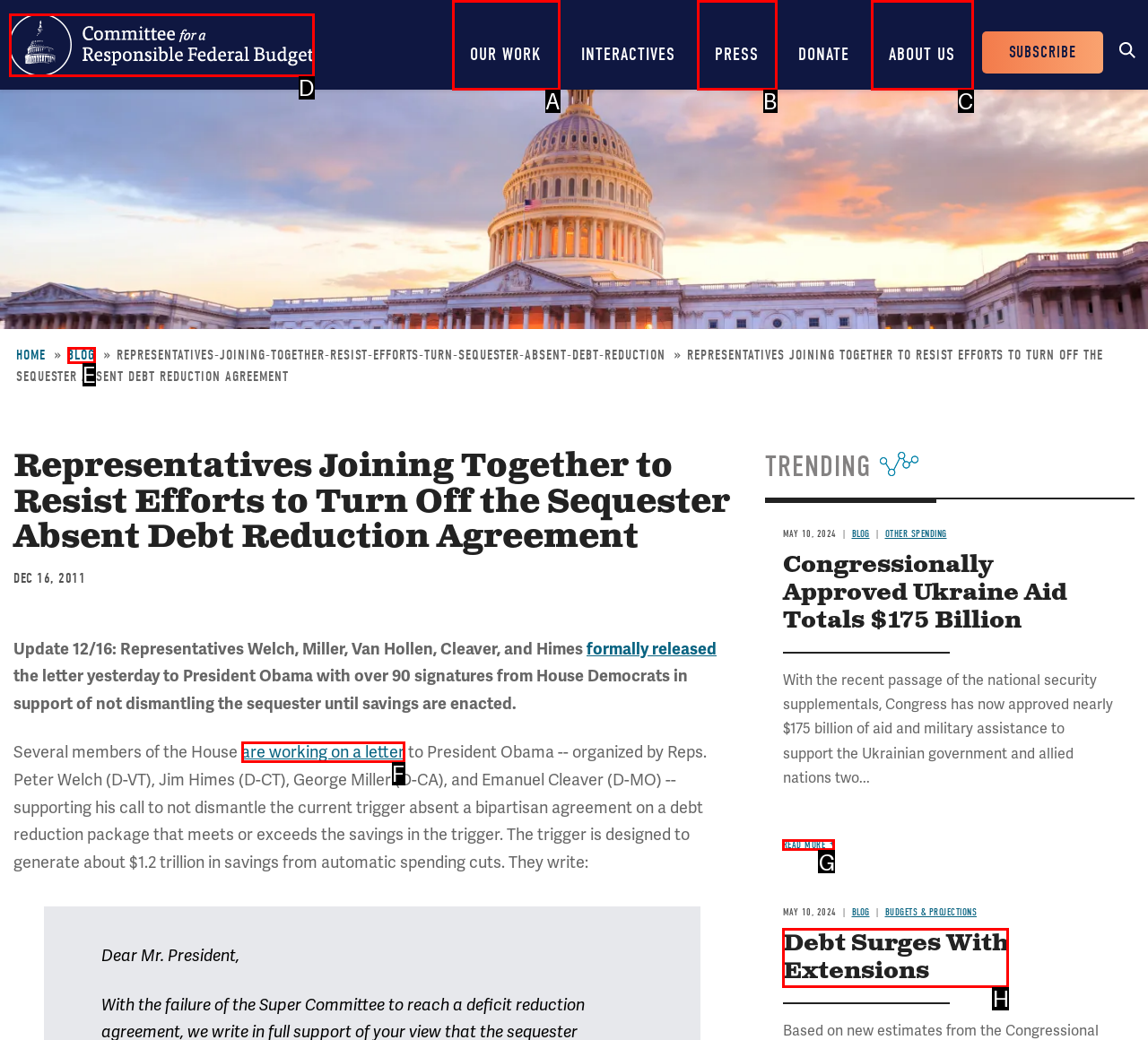Select the letter of the element you need to click to complete this task: Read more about 'Congressionally Approved Ukraine Aid Totals $175 Billion'
Answer using the letter from the specified choices.

G